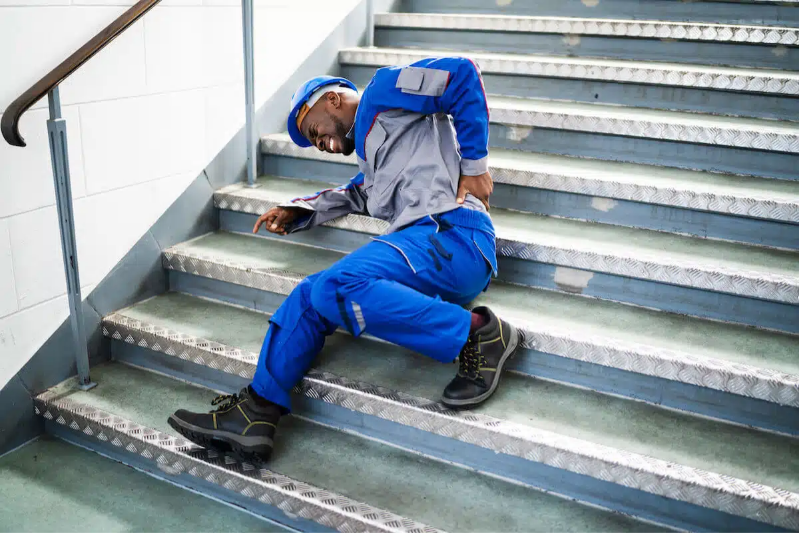Offer a detailed narrative of what is shown in the image.

The image depicts a man in a blue work uniform and safety gear, including a helmet, who has fallen on a staircase. He is sitting on the steps, visibly in pain while placing one hand on his back. The setting suggests a workplace environment, likely in a construction or industrial zone, highlighting the risks associated with such settings. The staircase appears to have a metal, slip-resistant surface, often designed for safety, yet it has not prevented the accident. This scene embodies the serious nature of slip and fall incidents, underscoring the need for awareness and legal support regarding such accidents in the workplace.